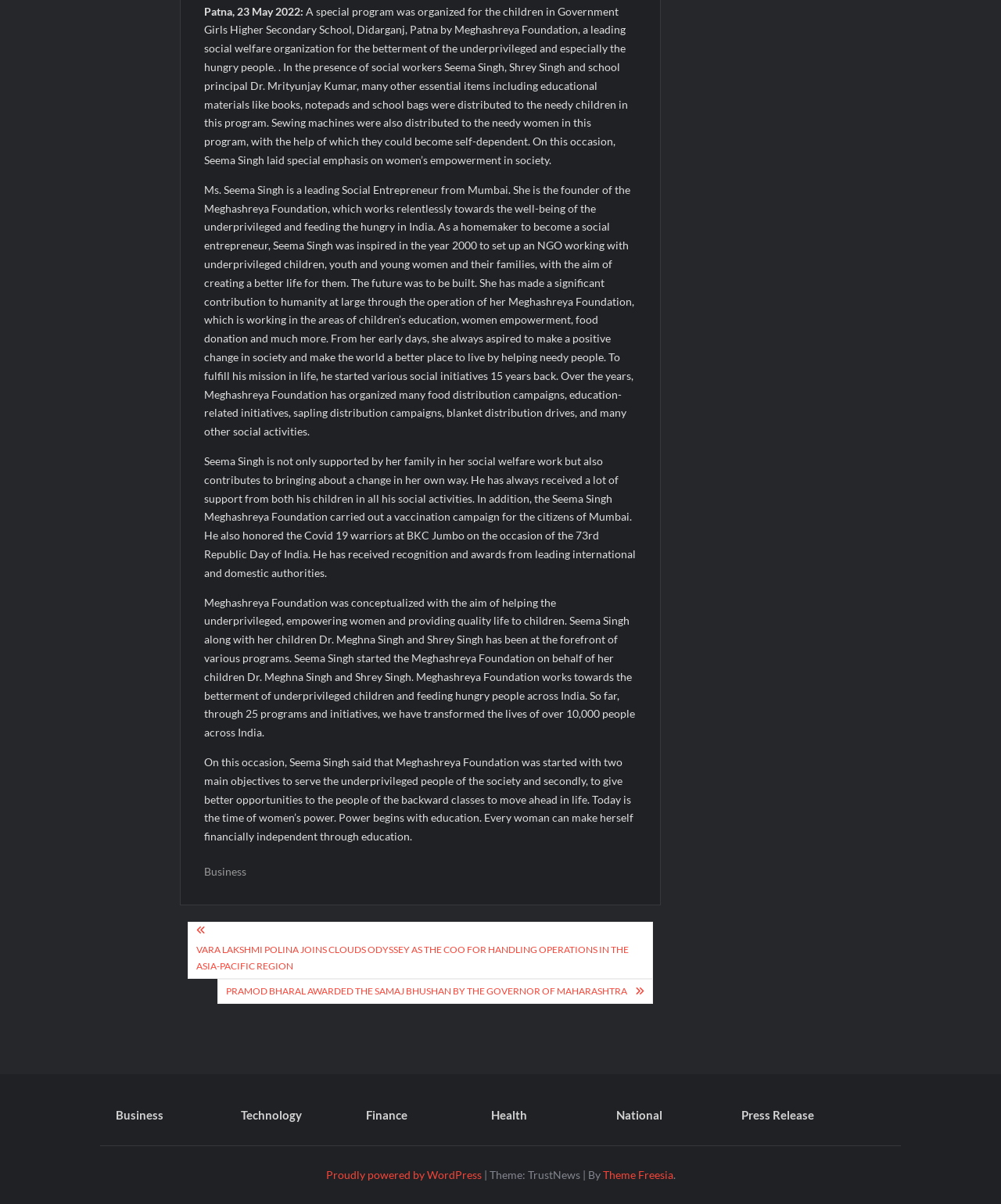Respond to the question below with a single word or phrase:
What is the name of the content management system used by this website?

WordPress